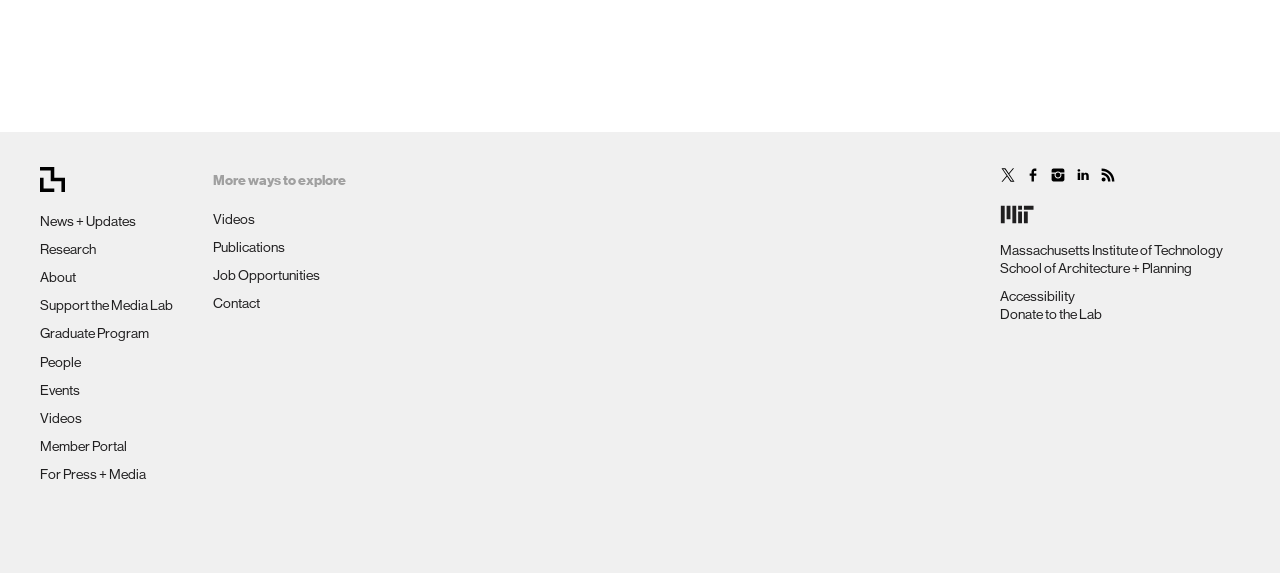Locate the bounding box coordinates of the clickable part needed for the task: "Visit the Research page".

[0.031, 0.42, 0.075, 0.448]